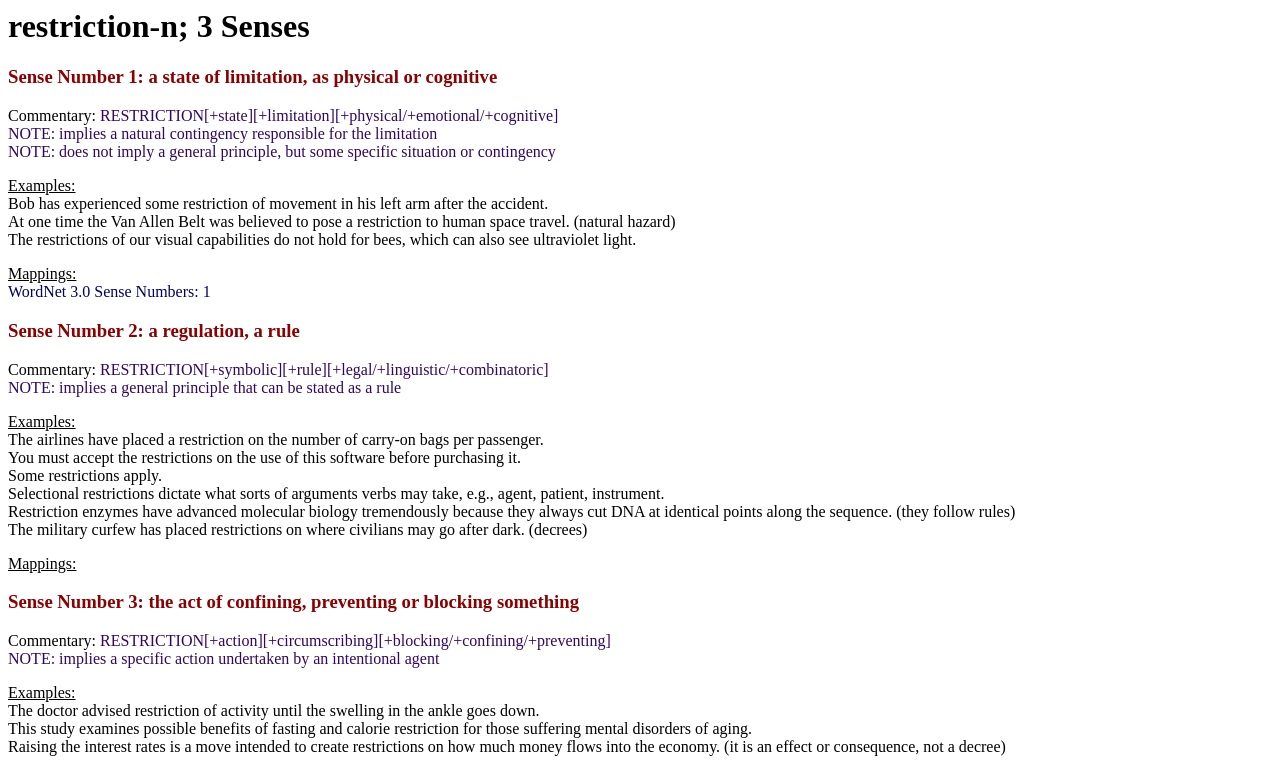What is an example of Sense 3 of 'restriction'?
Give a detailed response to the question by analyzing the screenshot.

The webpage provides an example of Sense 3 of 'restriction', which is 'the act of confining, preventing or blocking something'. This sense is illustrated by the example 'The doctor advised restriction of activity until the swelling in the ankle goes down.', which shows how a doctor's advice can be an act of restricting or confining someone's activity.